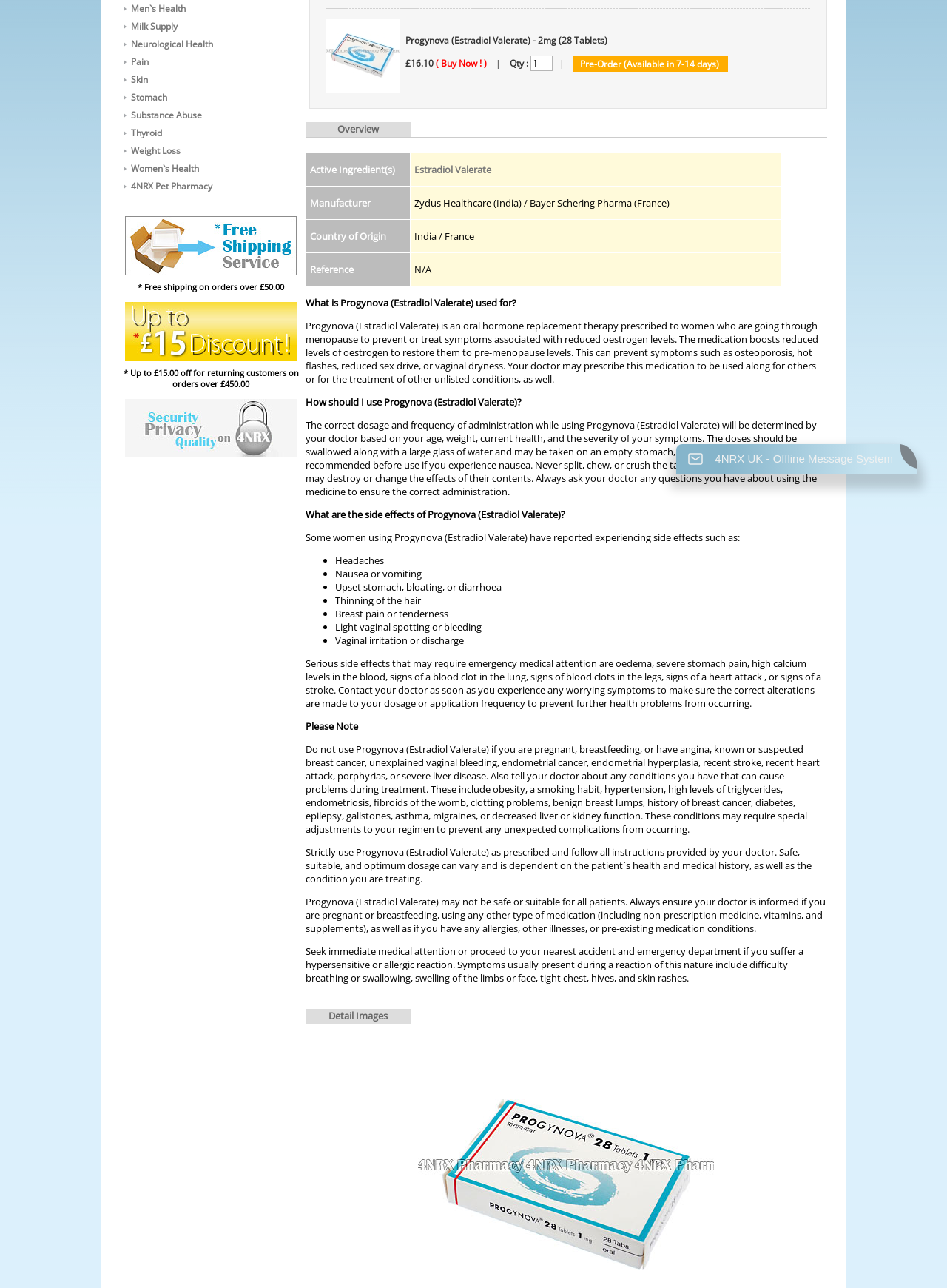Bounding box coordinates are given in the format (top-left x, top-left y, bottom-right x, bottom-right y). All values should be floating point numbers between 0 and 1. Provide the bounding box coordinate for the UI element described as: Stomach

[0.138, 0.071, 0.176, 0.081]